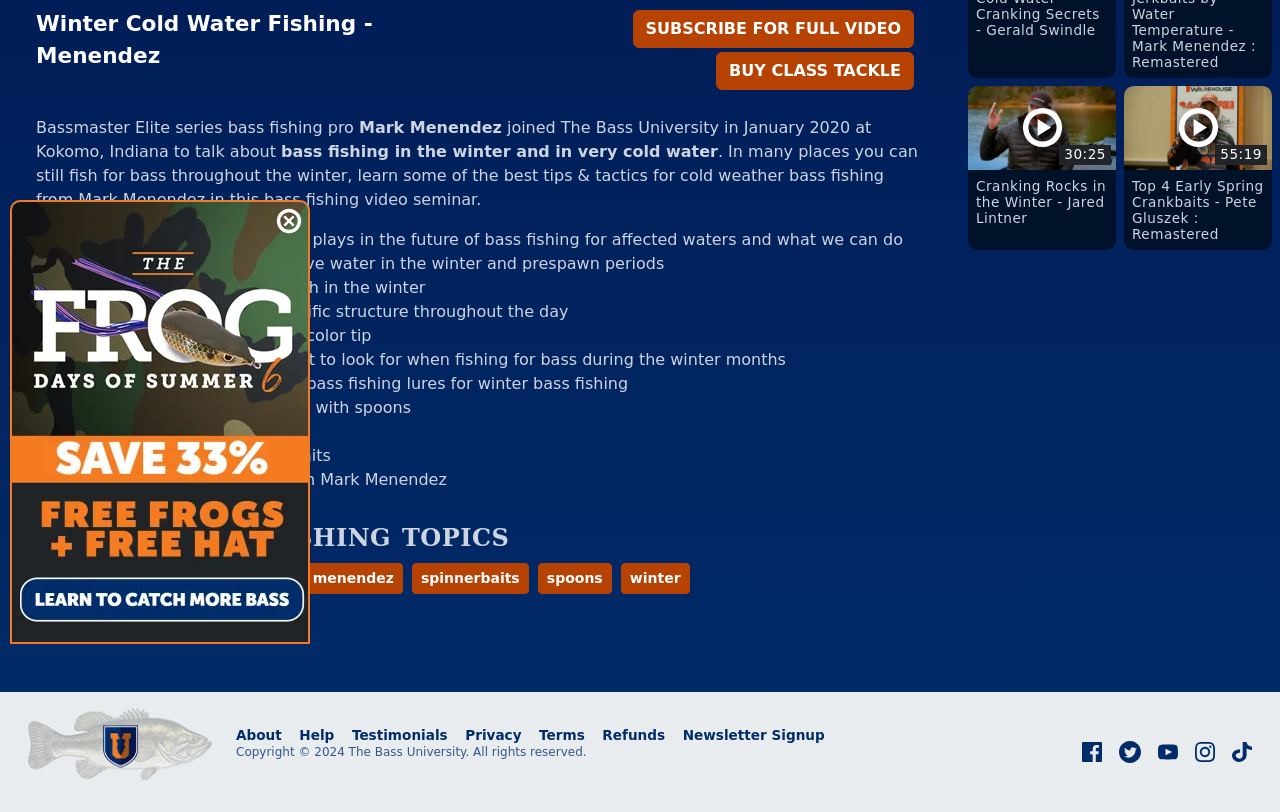Determine the bounding box for the UI element that matches this description: "cold water".

[0.03, 0.693, 0.109, 0.731]